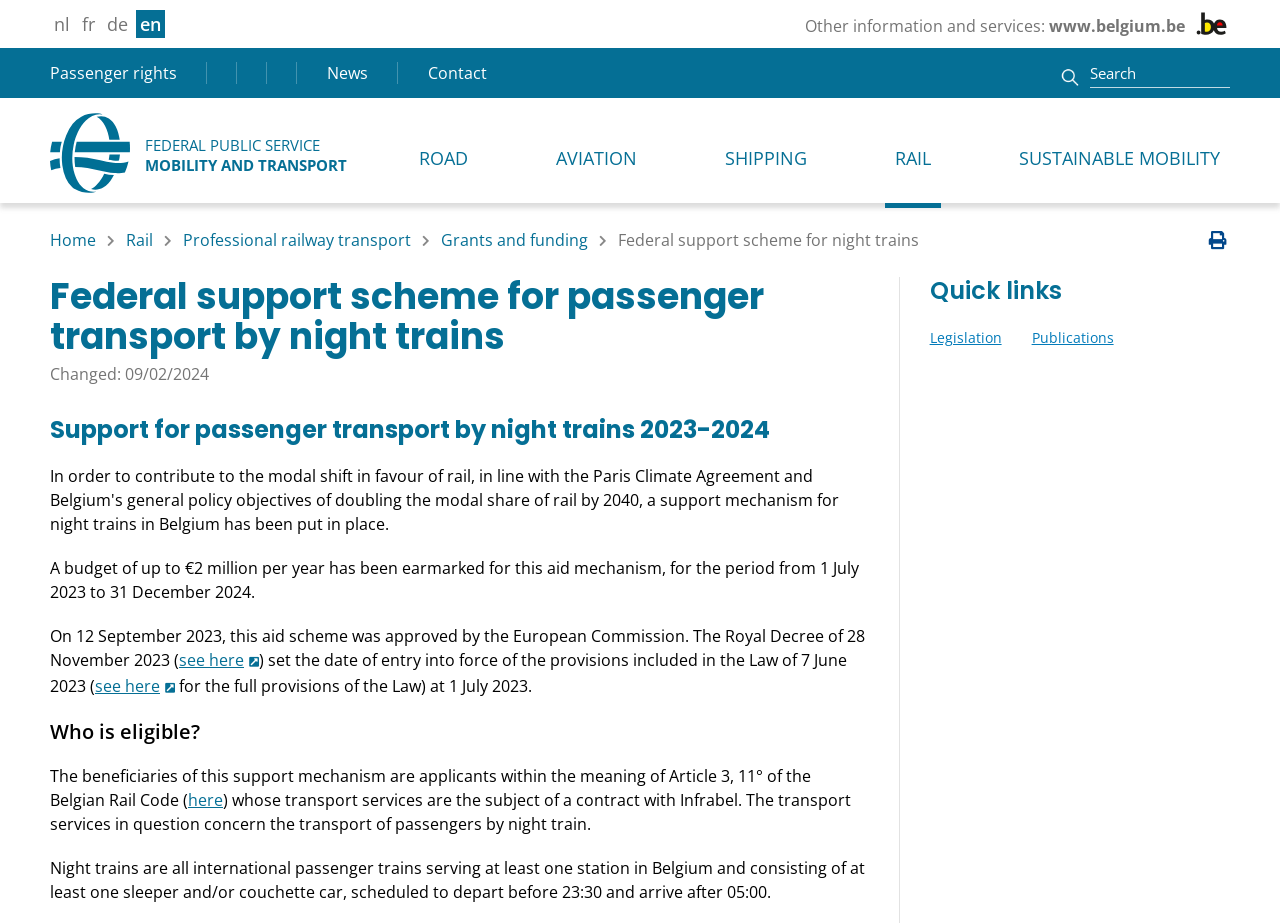What is the language switcher located at?
Please respond to the question thoroughly and include all relevant details.

The language switcher is located at the top left of the webpage, with options for Nederlands, Français, Deutsch, and English.